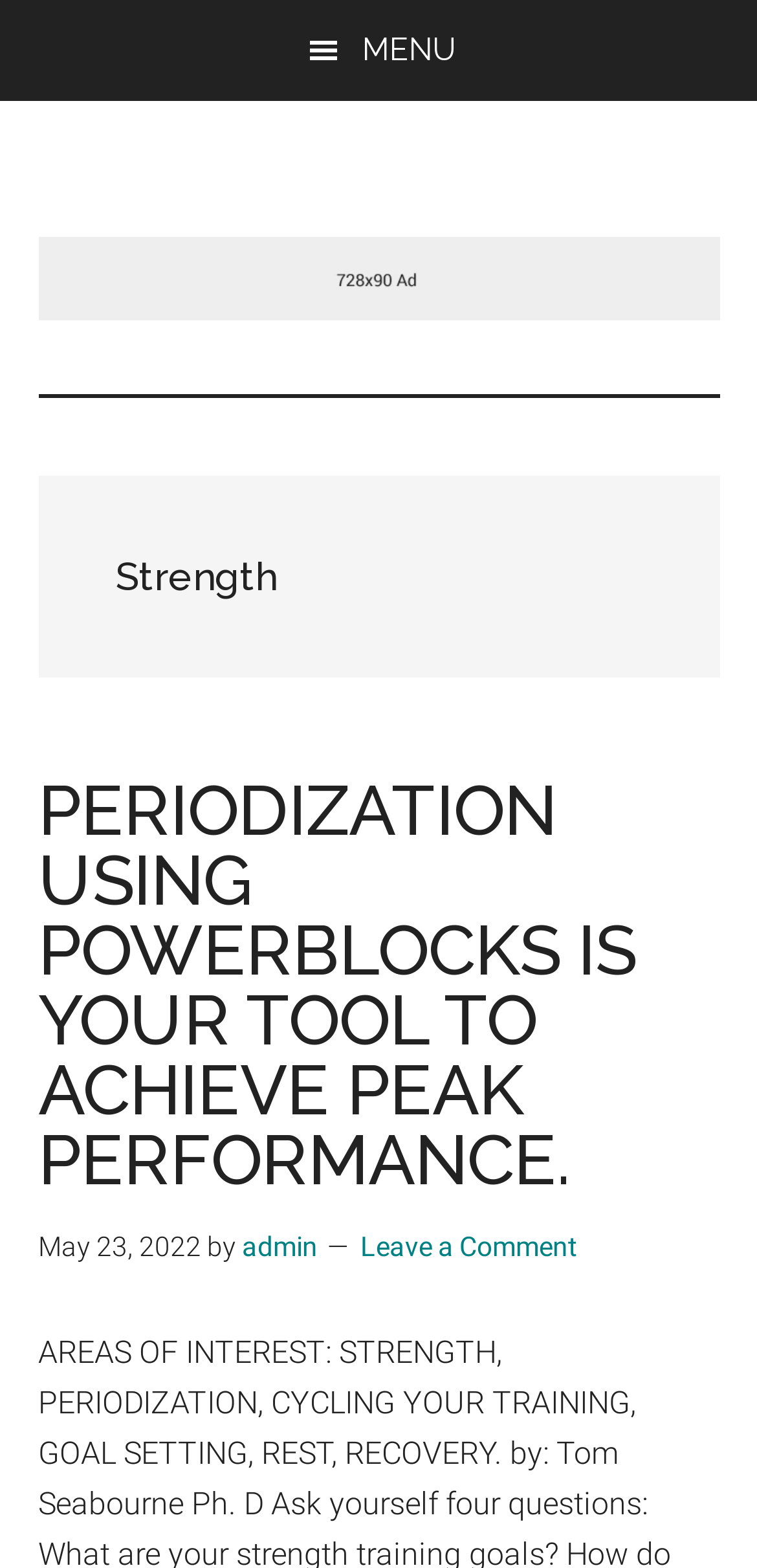Provide the bounding box coordinates for the UI element that is described by this text: "alt="Ad example"". The coordinates should be in the form of four float numbers between 0 and 1: [left, top, right, bottom].

[0.05, 0.186, 0.95, 0.21]